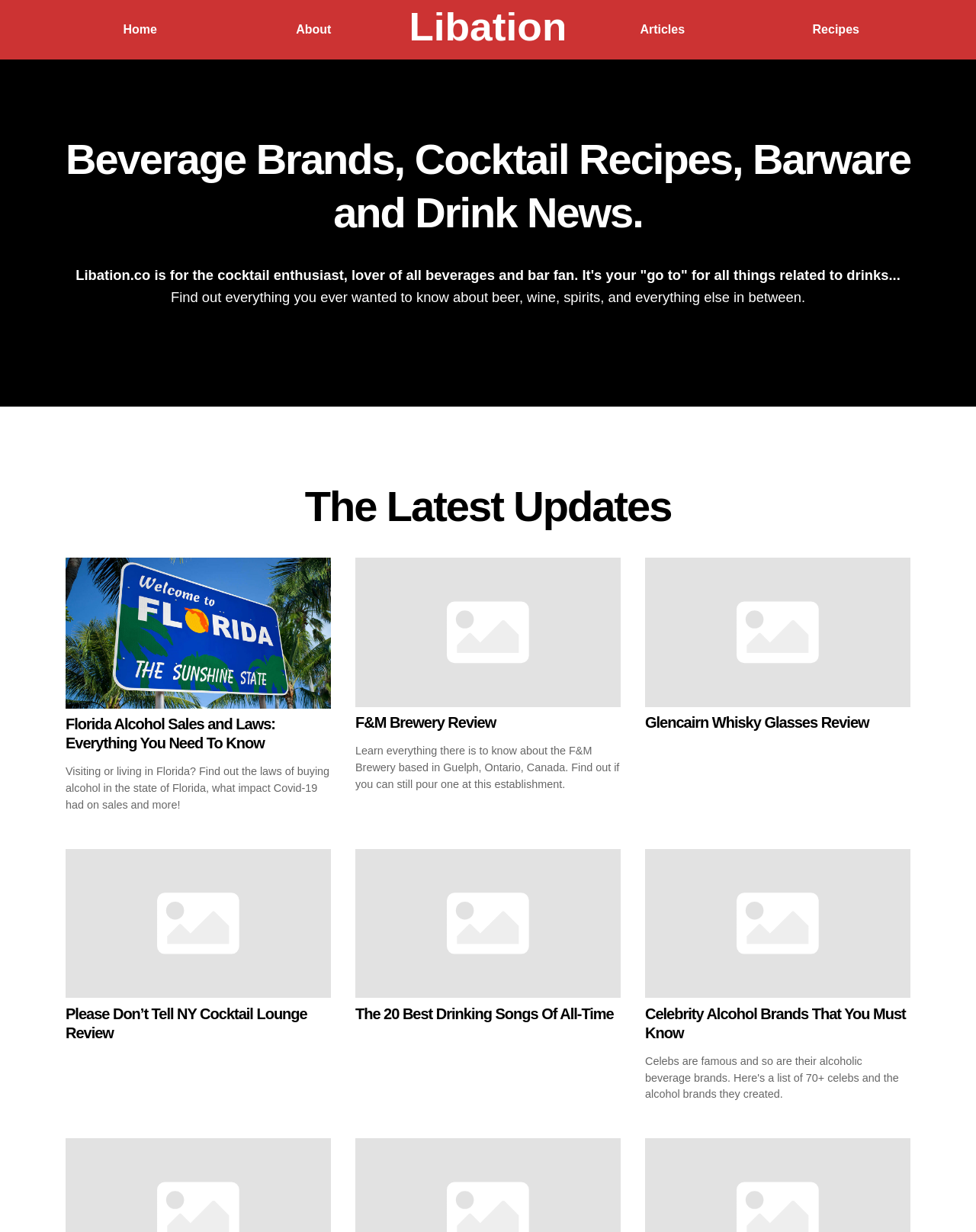Give a one-word or short-phrase answer to the following question: 
What type of image is used for the articles on the webpage?

No Featured Image